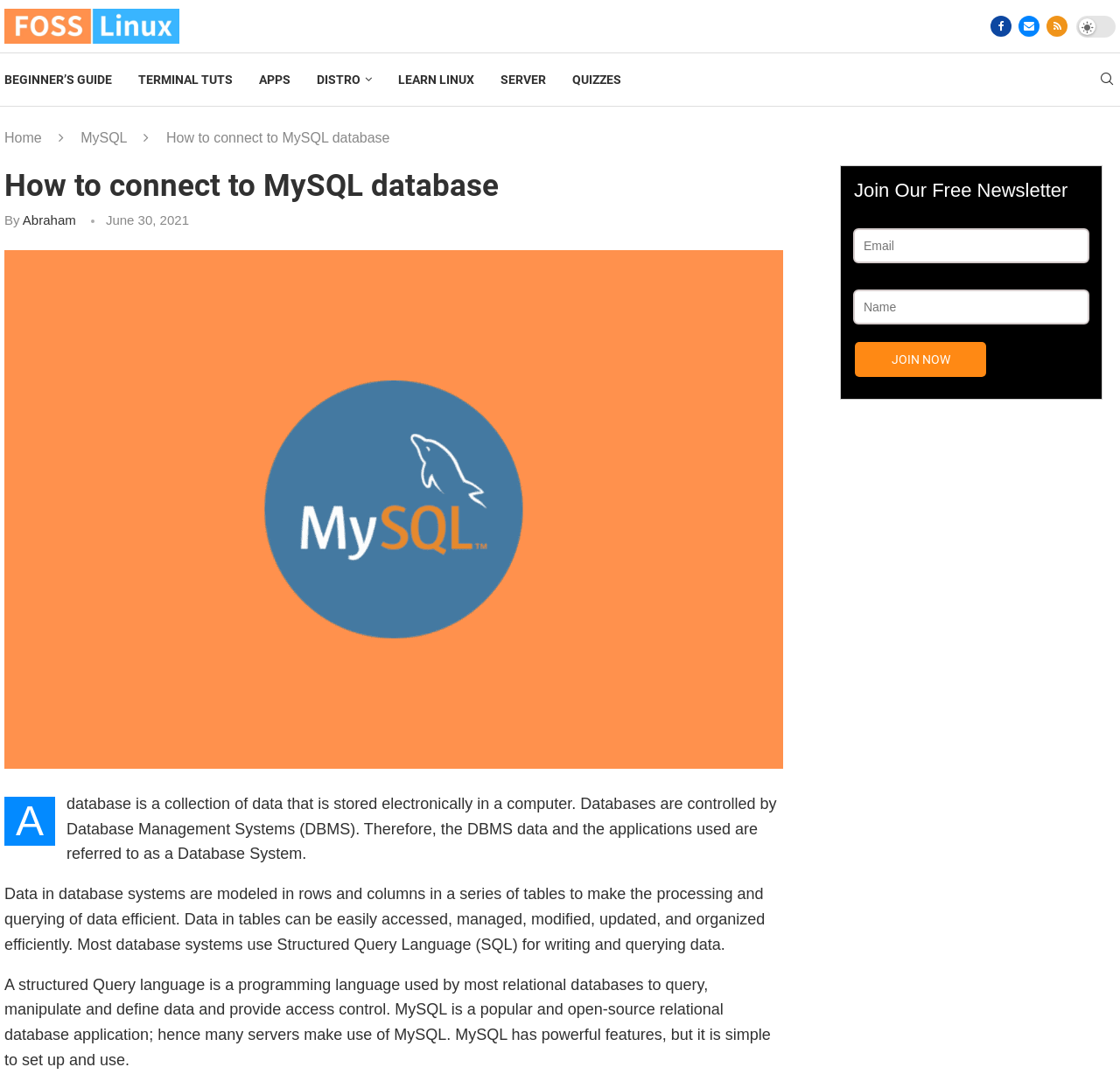Who is the author of the article?
Refer to the screenshot and deliver a thorough answer to the question presented.

The author of the article can be found below the heading, where it says 'By Abraham'.